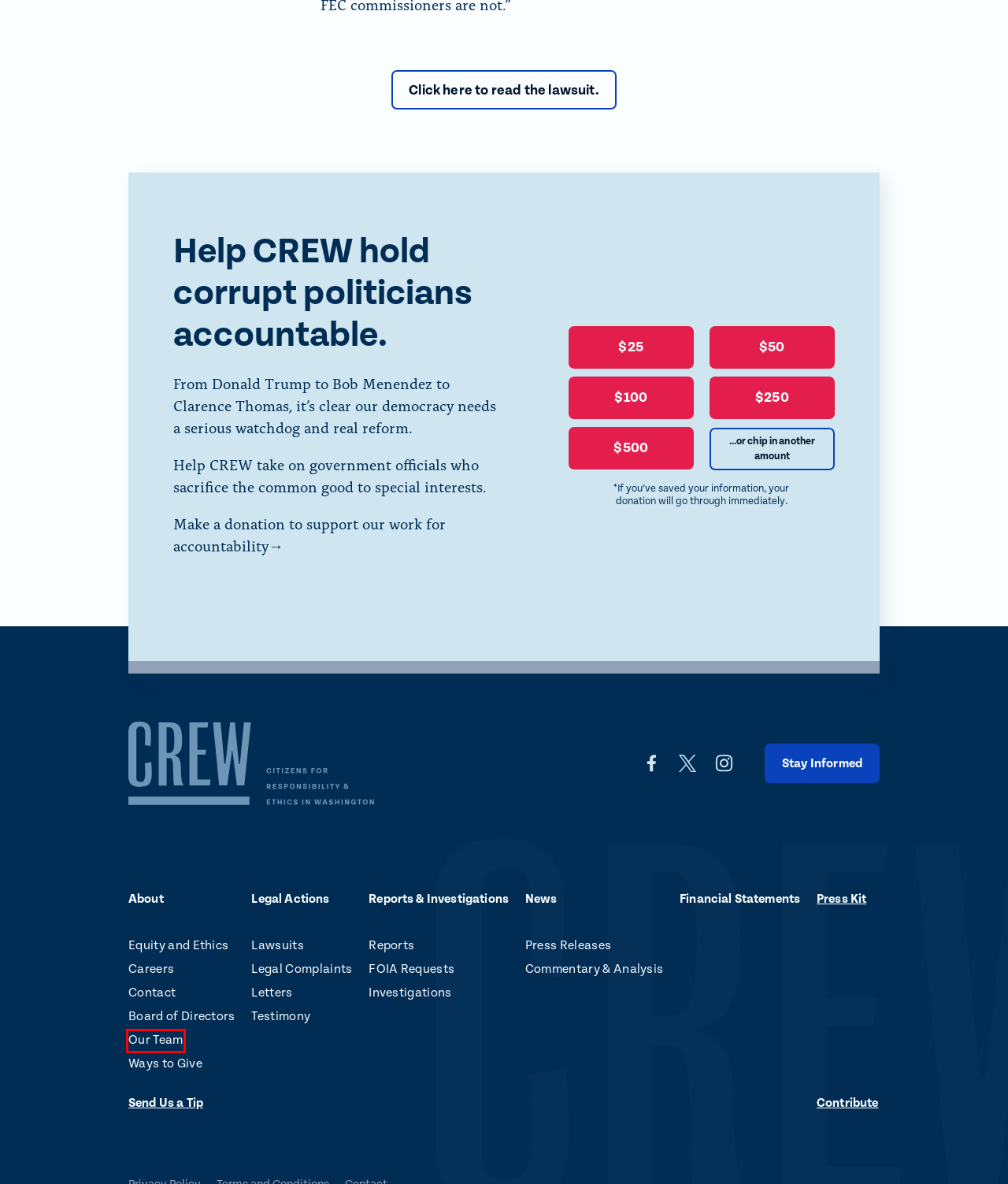You have been given a screenshot of a webpage with a red bounding box around a UI element. Select the most appropriate webpage description for the new webpage that appears after clicking the element within the red bounding box. The choices are:
A. Our Team - CREW | Citizens for Responsibility and Ethics in Washington
B. Contact - CREW | Citizens for Responsibility and Ethics in Washington
C. Financial Statements - CREW | Citizens for Responsibility and Ethics in Washington
D. Board of Directors - CREW | Citizens for Responsibility and Ethics in Washington
E. Press Kit - CREW | Citizens for Responsibility and Ethics in Washington
F. Careers - CREW | Citizens for Responsibility and Ethics in Washington
G. Equity and Ethics - CREW | Citizens for Responsibility and Ethics in Washington
H. Commentary & Analysis Archives - CREW | Citizens for Responsibility and Ethics in Washington

A